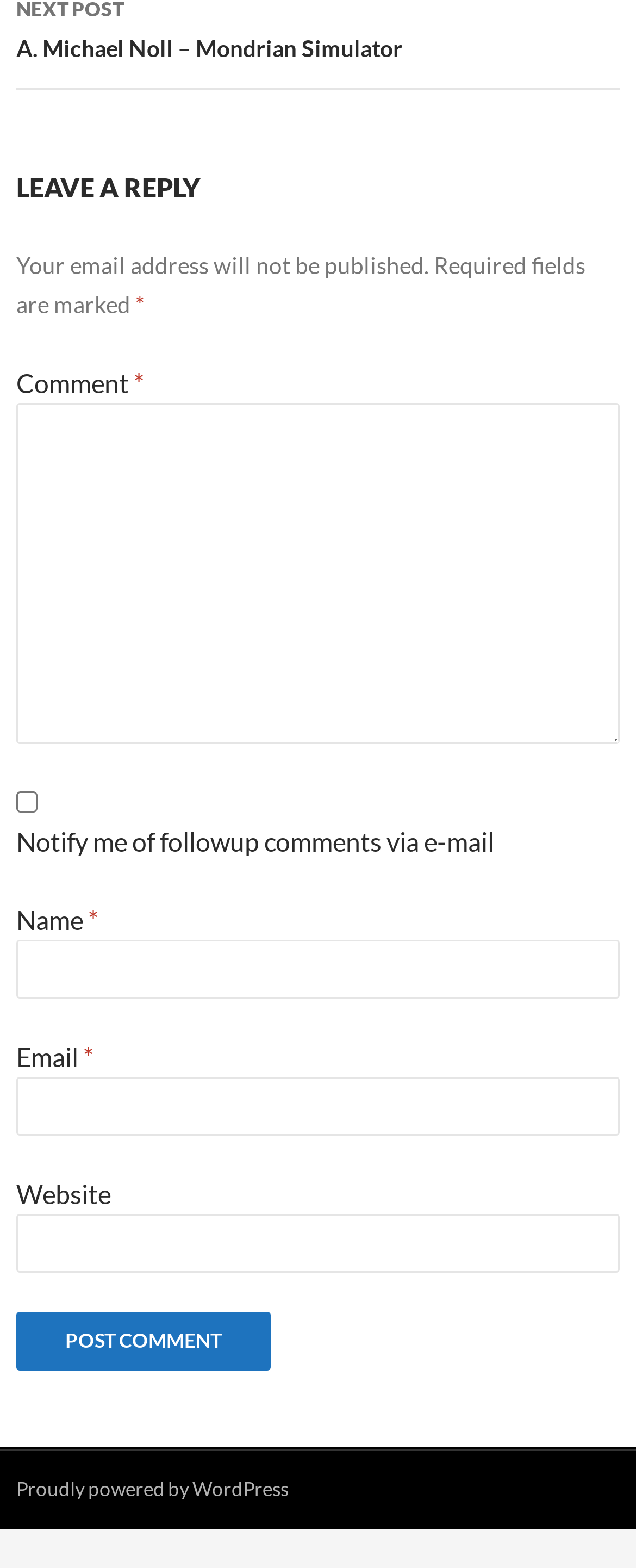Please provide the bounding box coordinates in the format (top-left x, top-left y, bottom-right x, bottom-right y). Remember, all values are floating point numbers between 0 and 1. What is the bounding box coordinate of the region described as: parent_node: Comment * name="comment"

[0.026, 0.257, 0.974, 0.474]